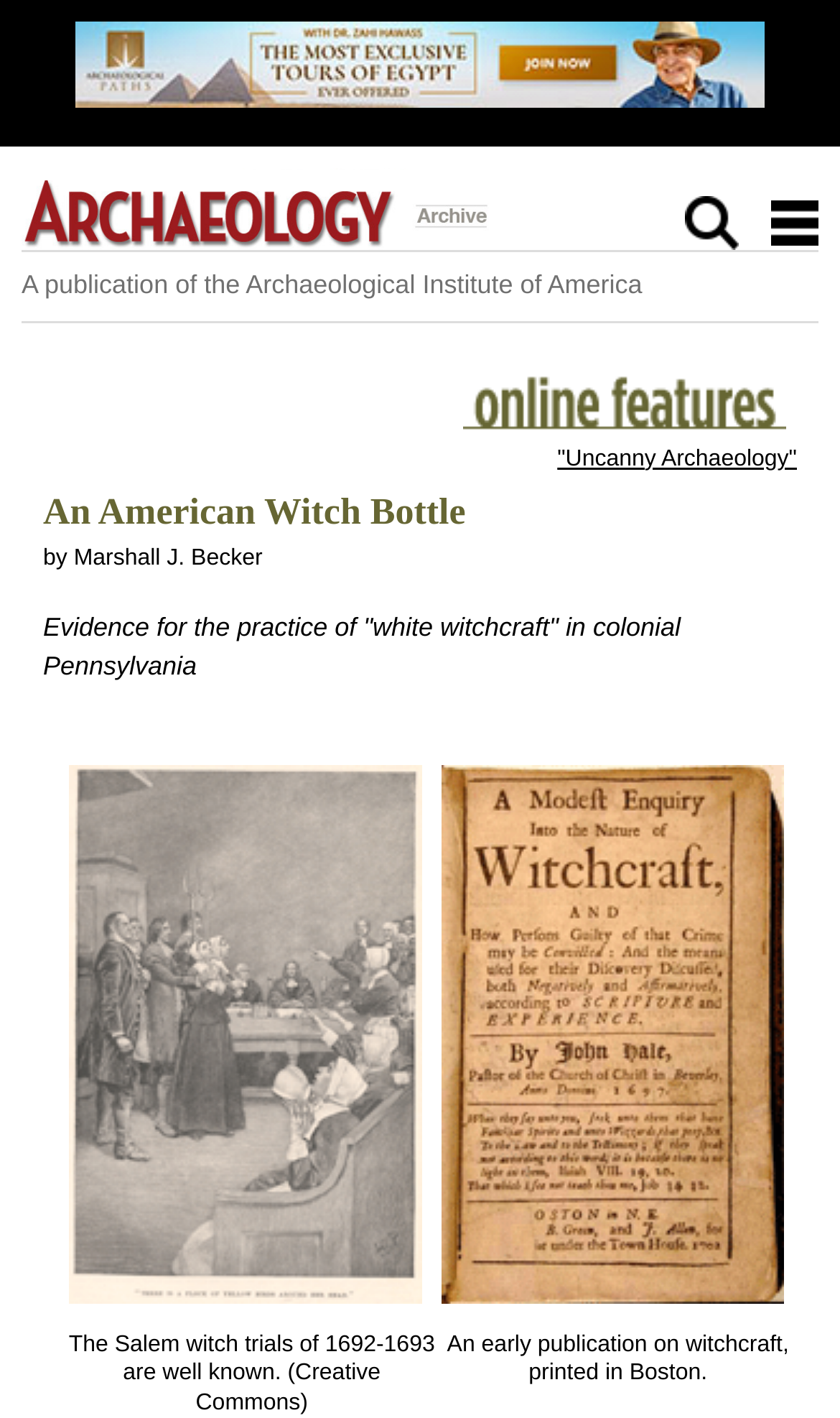Bounding box coordinates should be provided in the format (top-left x, top-left y, bottom-right x, bottom-right y) with all values between 0 and 1. Identify the bounding box for this UI element: alt="online features"

[0.551, 0.295, 0.949, 0.316]